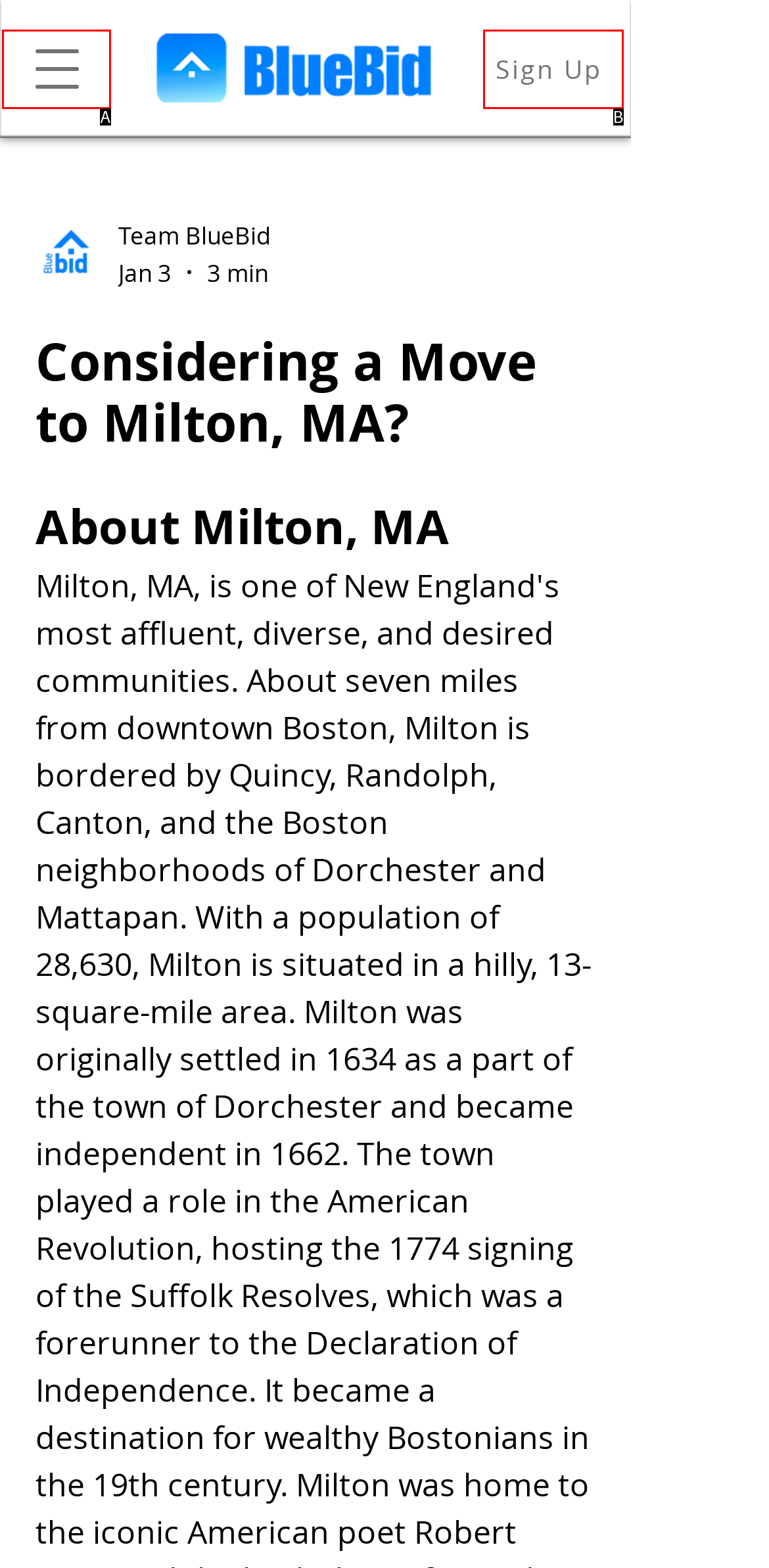From the options provided, determine which HTML element best fits the description: Sign Up. Answer with the correct letter.

B